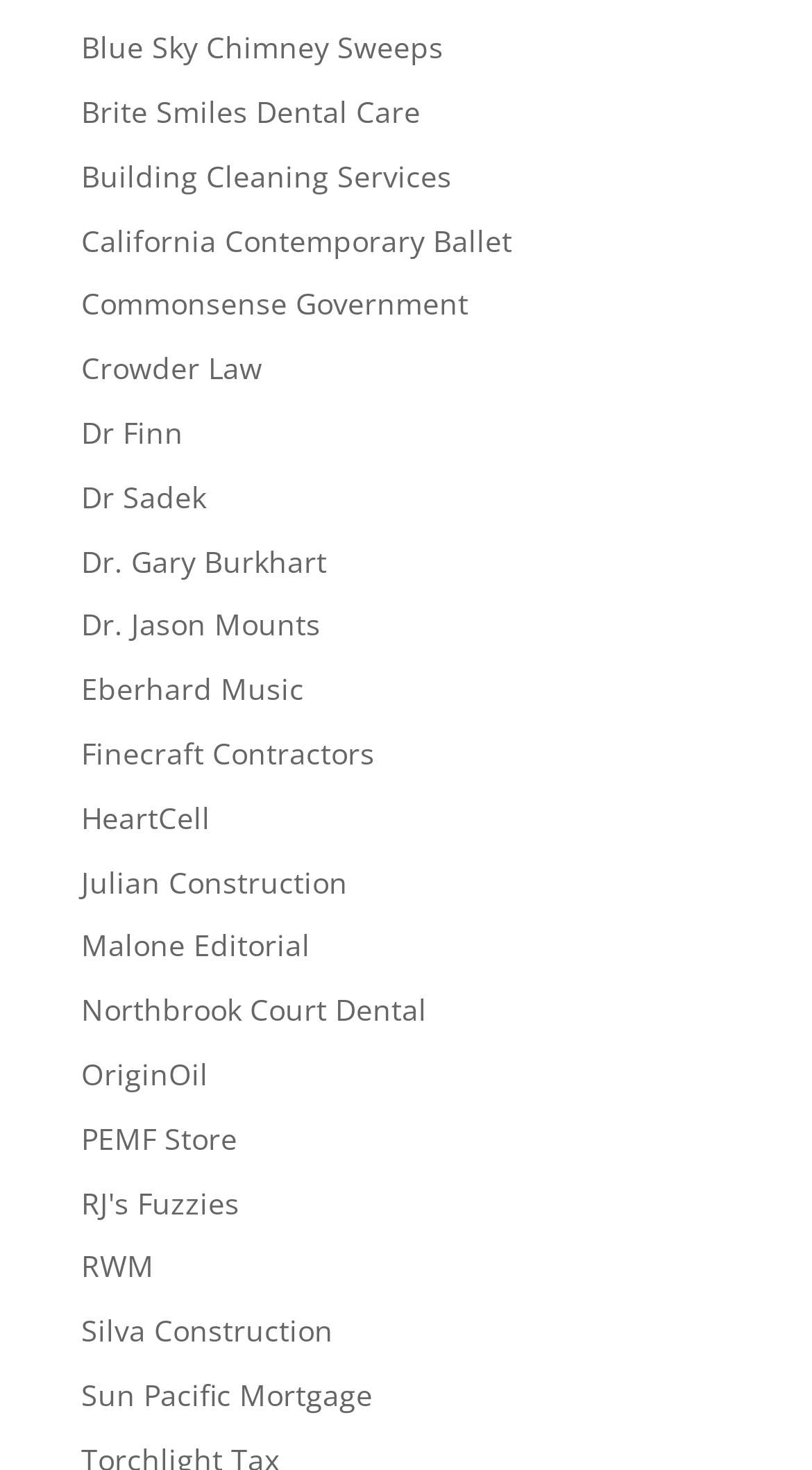Identify the bounding box coordinates of the area you need to click to perform the following instruction: "Read the privacy policy".

None